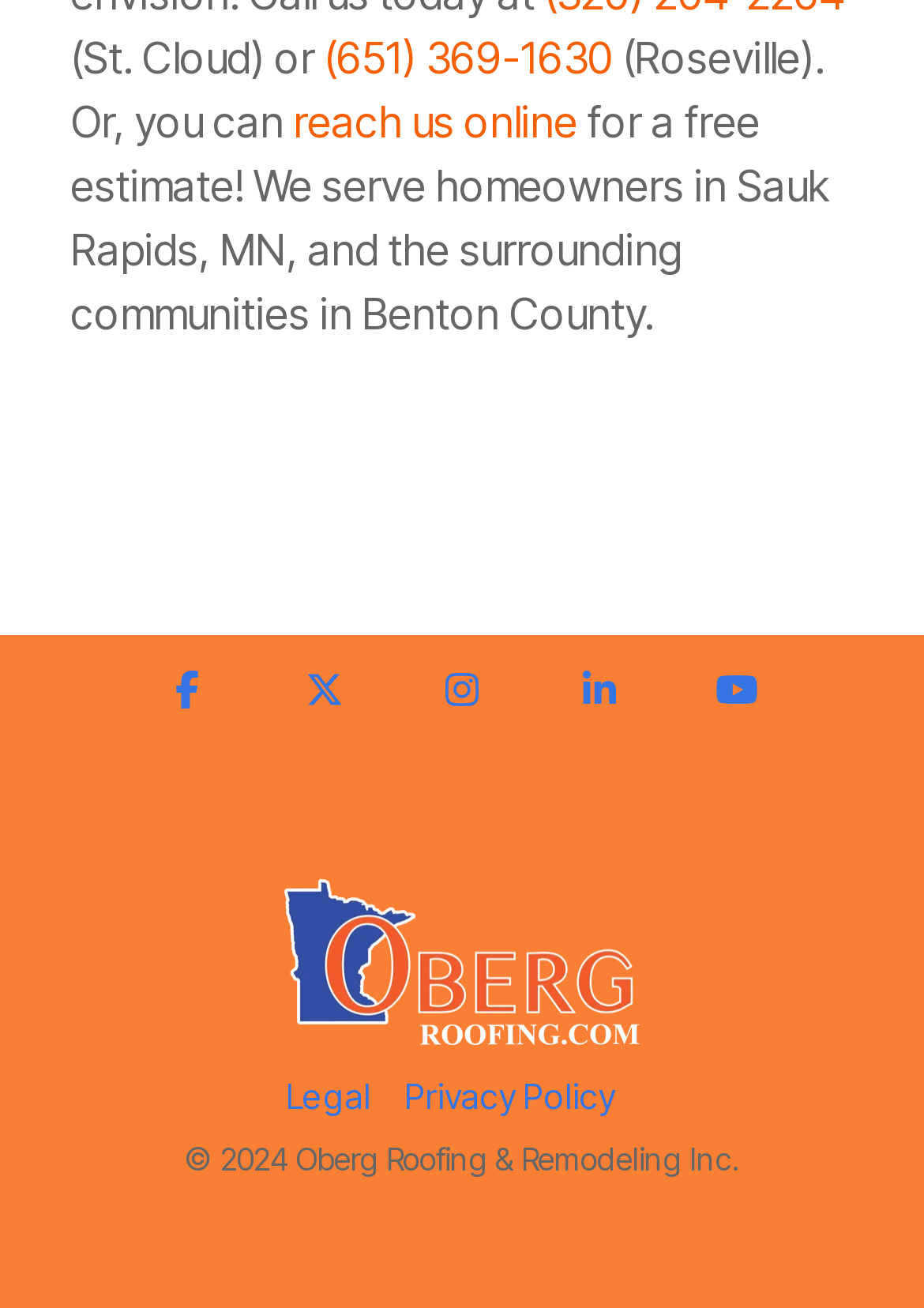What is the orientation of the navigation menu?
Give a thorough and detailed response to the question.

The navigation menu is a vertical menu, as indicated by the menu element with the description 'Navigation Menu' and the orientation specified as 'vertical'.